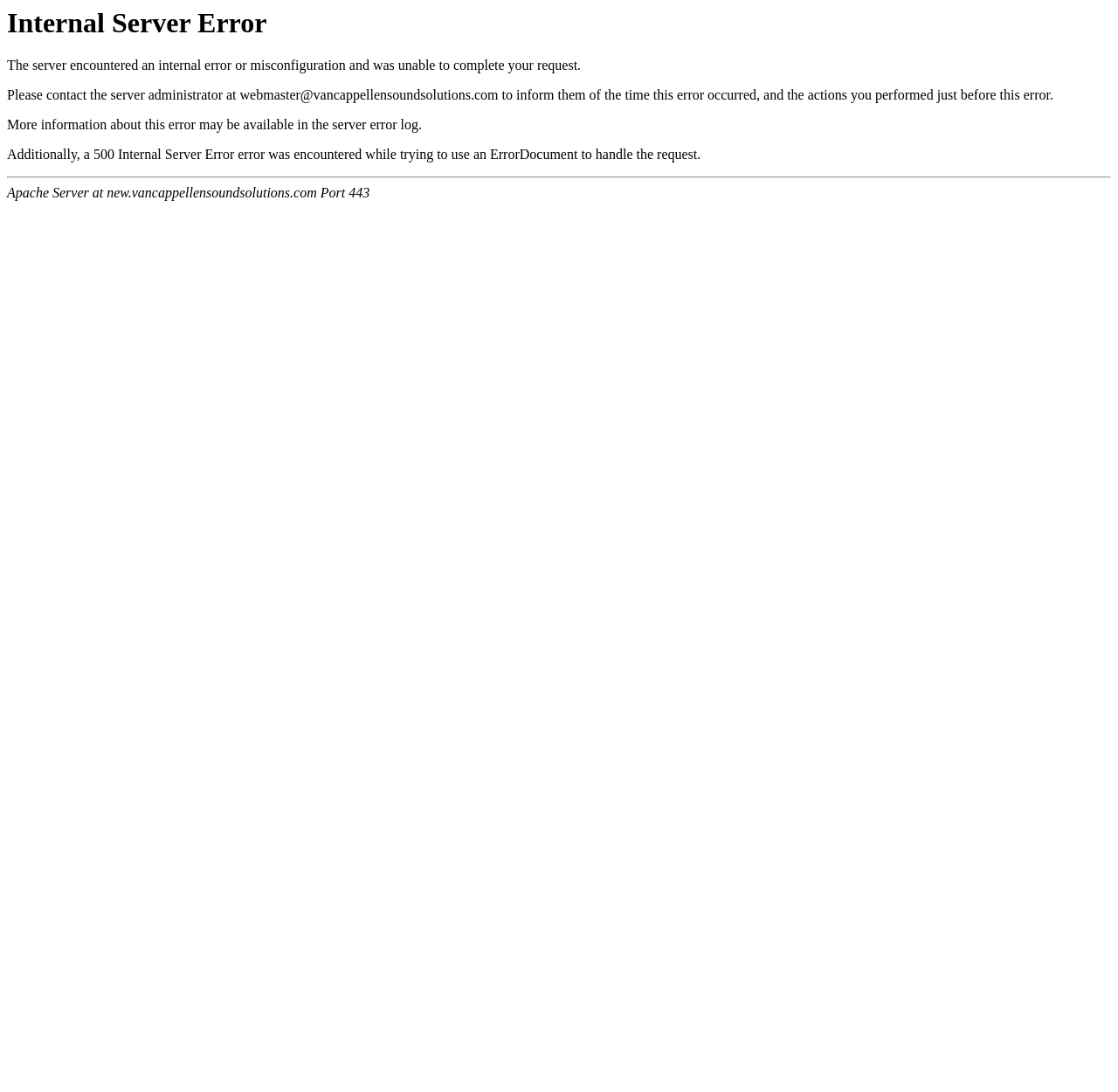Provide your answer in one word or a succinct phrase for the question: 
How many static text elements are on this webpage?

5